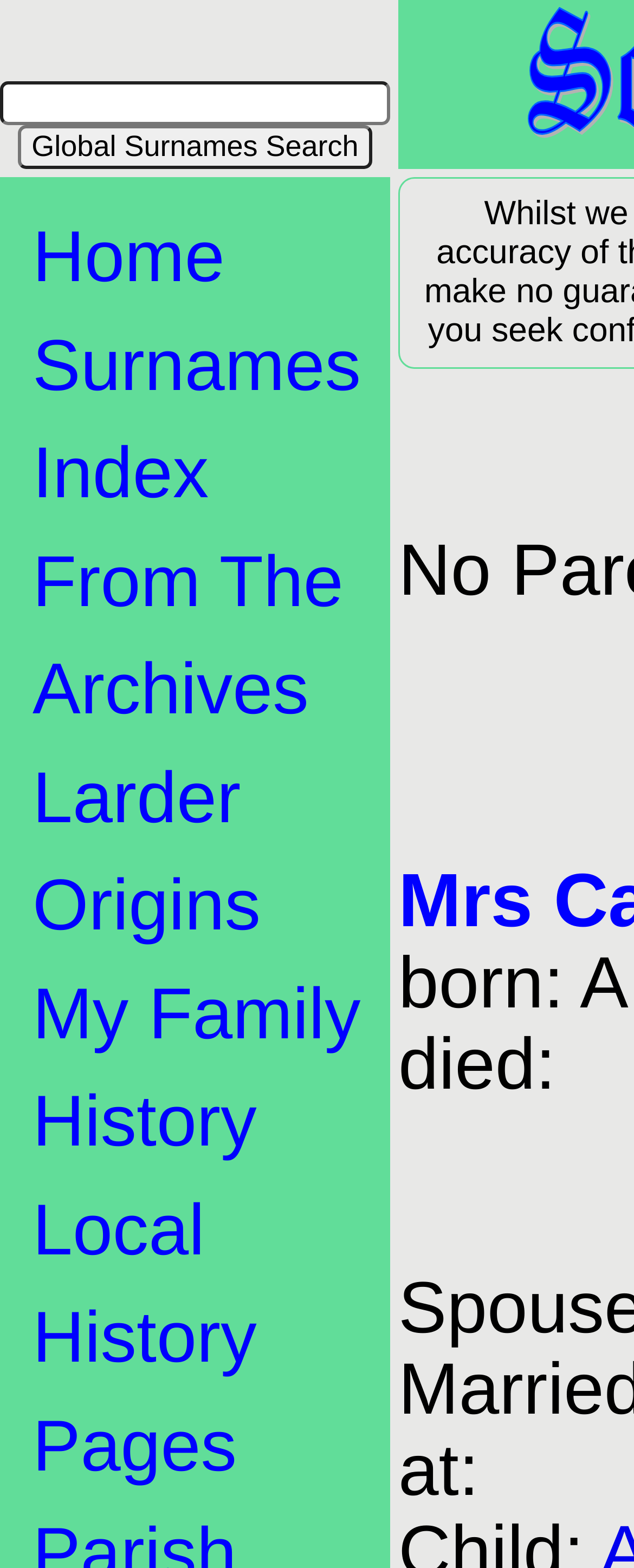Locate the UI element described by name="surname" in the provided webpage screenshot. Return the bounding box coordinates in the format (top-left x, top-left y, bottom-right x, bottom-right y), ensuring all values are between 0 and 1.

[0.0, 0.052, 0.615, 0.08]